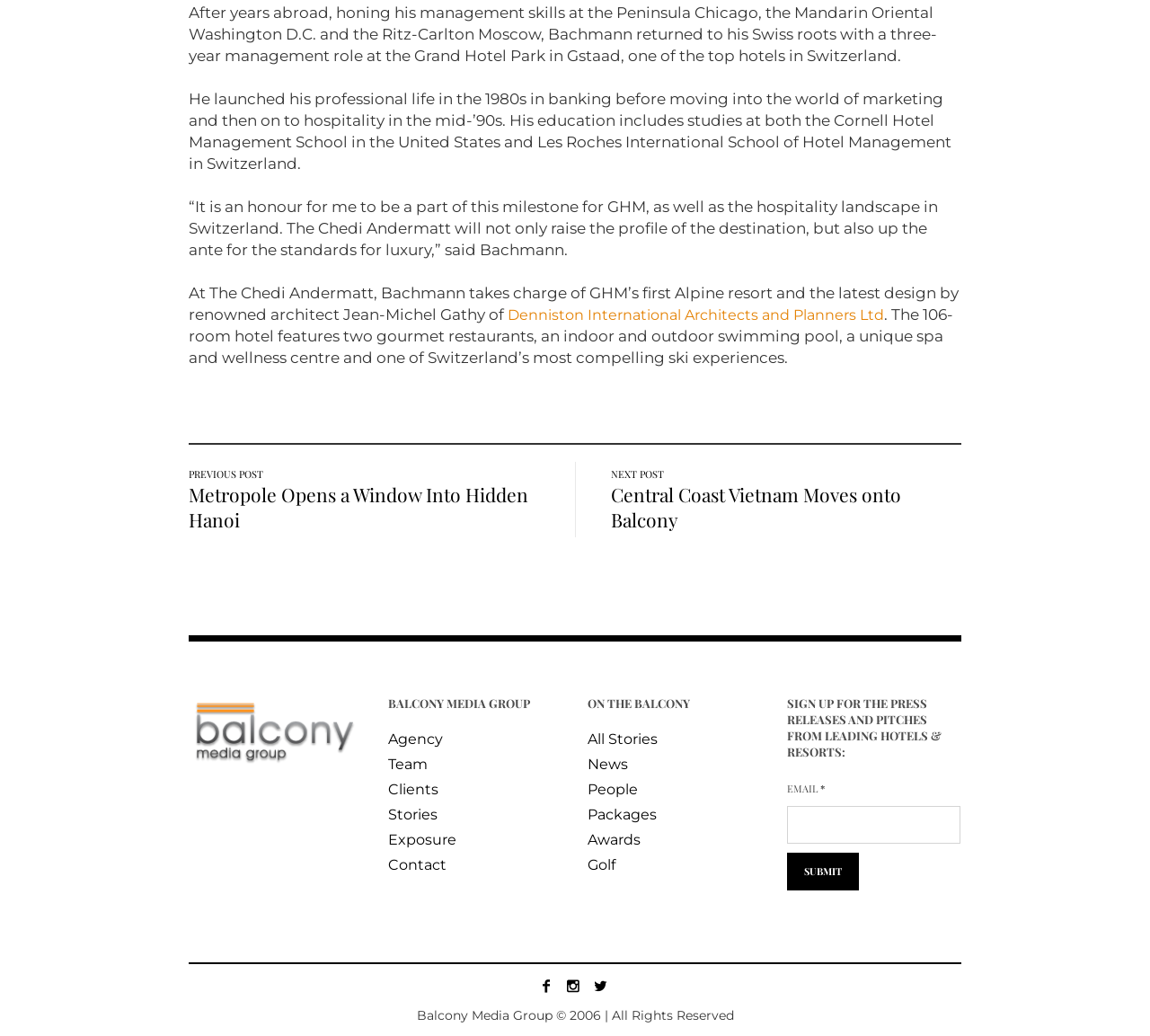Could you determine the bounding box coordinates of the clickable element to complete the instruction: "Click the 'Central Coast Vietnam Moves onto Balcony' link"? Provide the coordinates as four float numbers between 0 and 1, i.e., [left, top, right, bottom].

[0.531, 0.465, 0.784, 0.514]